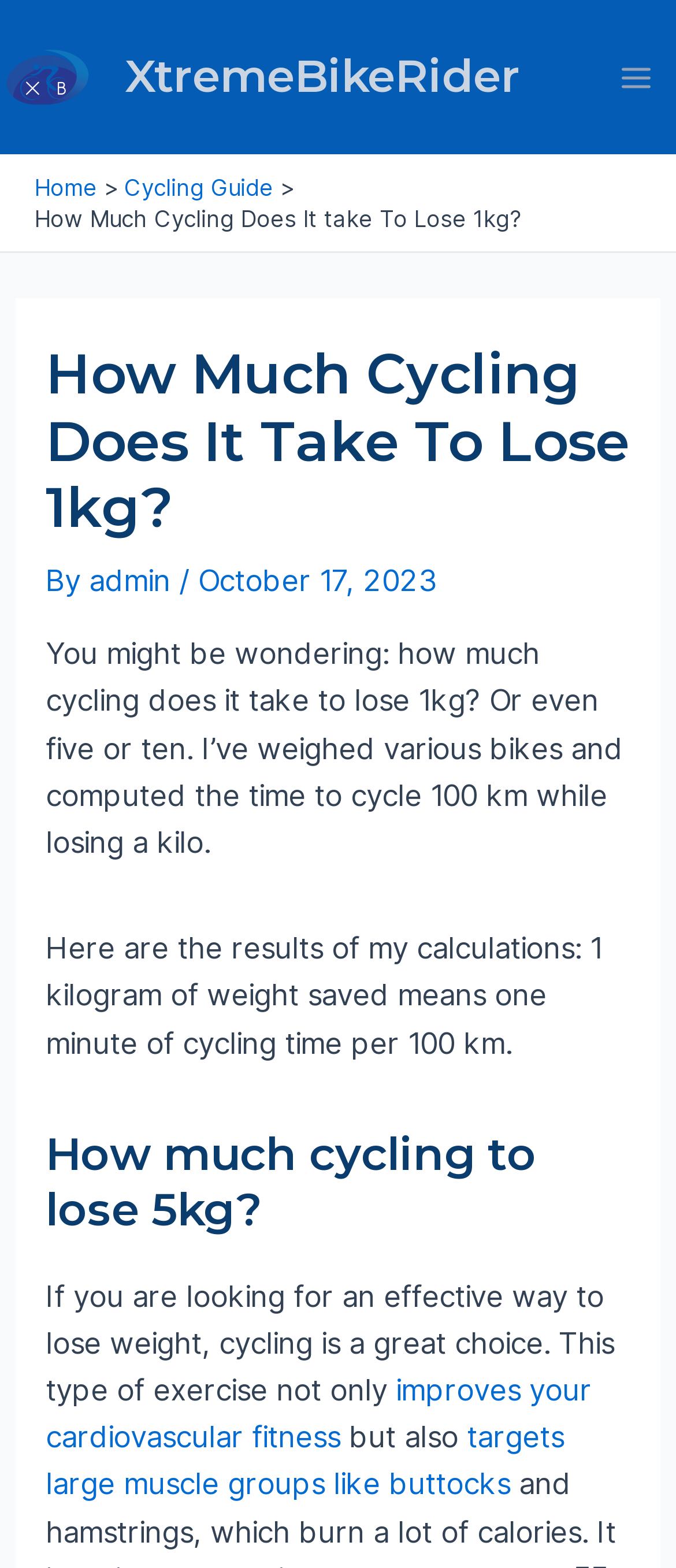Generate an in-depth caption that captures all aspects of the webpage.

This webpage is about cycling and weight loss, specifically discussing how much cycling is required to lose 1 kilogram of weight. At the top left corner, there is a logo of XtremeBikeRider, accompanied by a link to the website. On the top right corner, there is a main menu button with an icon.

Below the logo, there is a navigation section with breadcrumbs, featuring links to the home page and the cycling guide. Next to the navigation section, there is a header with the title "How Much Cycling Does It Take To Lose 1kg?" in a large font size.

The main content of the webpage is divided into sections. The first section introduces the topic, explaining that the article will discuss how much cycling is required to lose 1 kilogram of weight. The text is followed by a section with a heading "How much cycling to lose 5kg?", which likely provides more information on the topic.

Throughout the webpage, there are links to other relevant articles or resources, such as "improves your cardiovascular fitness" and "targets large muscle groups like buttocks". The text is well-structured and easy to follow, with clear headings and concise paragraphs.